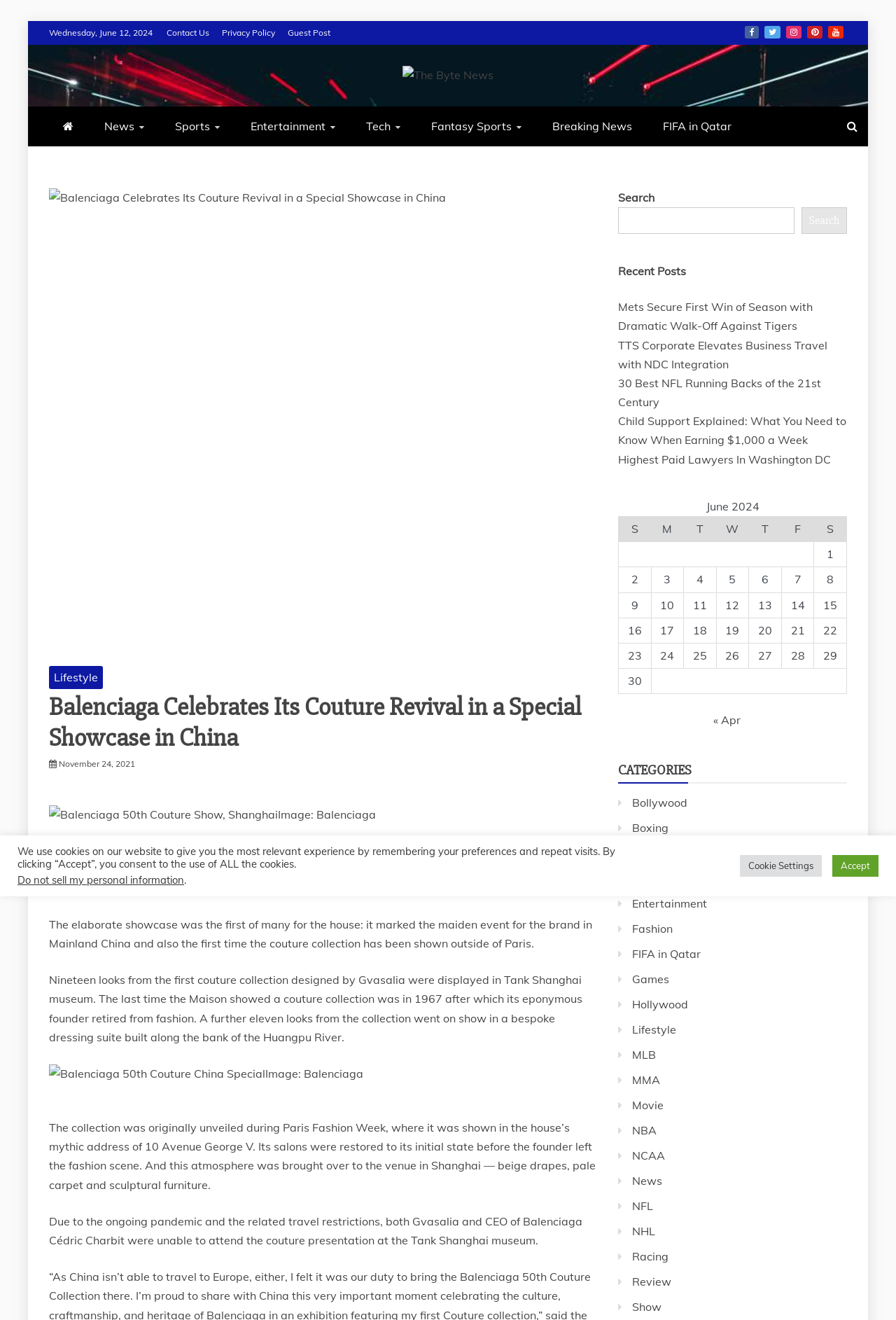Determine the coordinates of the bounding box that should be clicked to complete the instruction: "View the 'Lifestyle' section". The coordinates should be represented by four float numbers between 0 and 1: [left, top, right, bottom].

[0.055, 0.505, 0.115, 0.522]